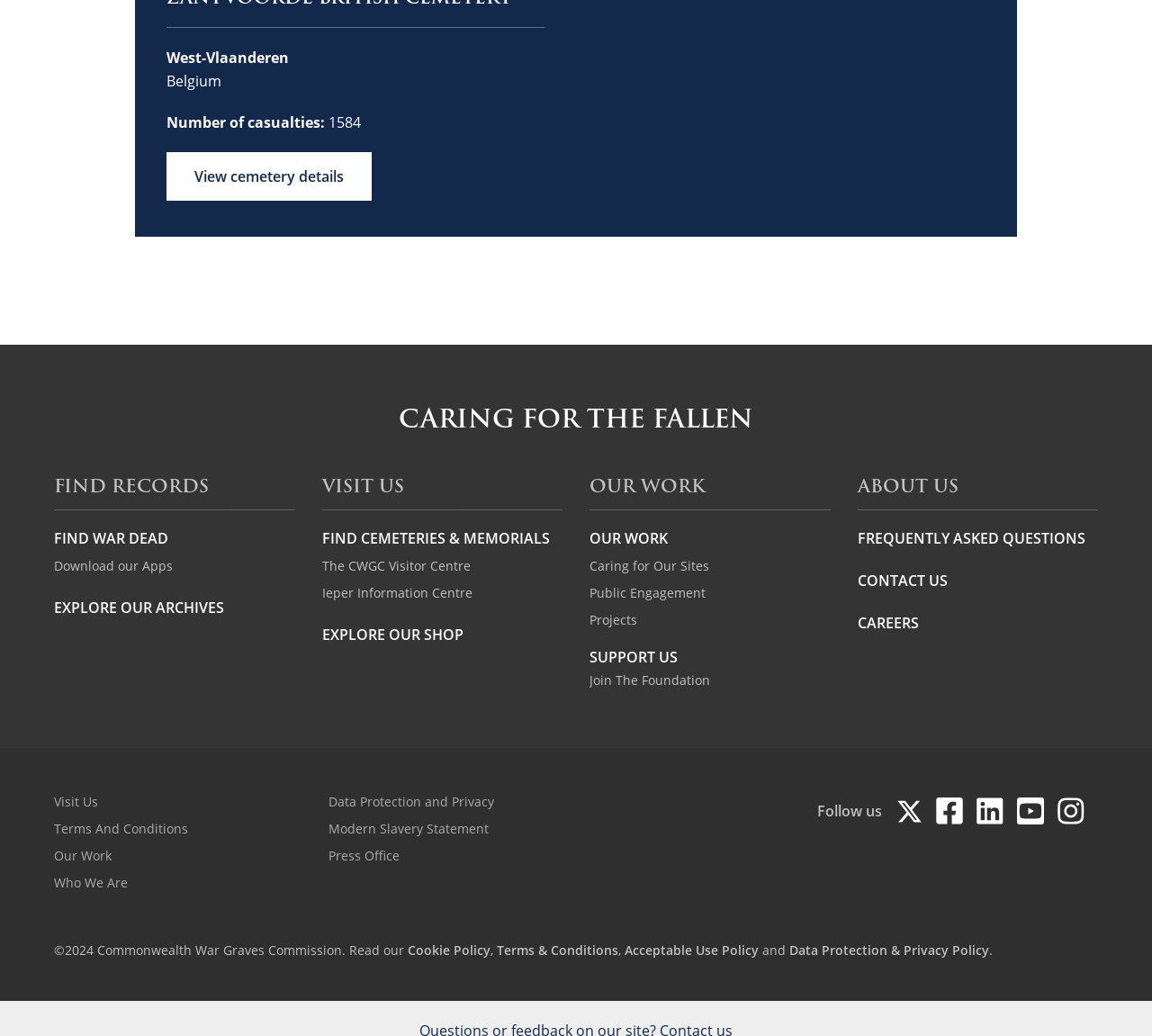How many links are there in the 'OUR WORK' section?
Provide a detailed answer to the question using information from the image.

The 'OUR WORK' section contains four links: 'OUR WORK', 'Caring for Our Sites', 'Public Engagement', and 'Projects'.